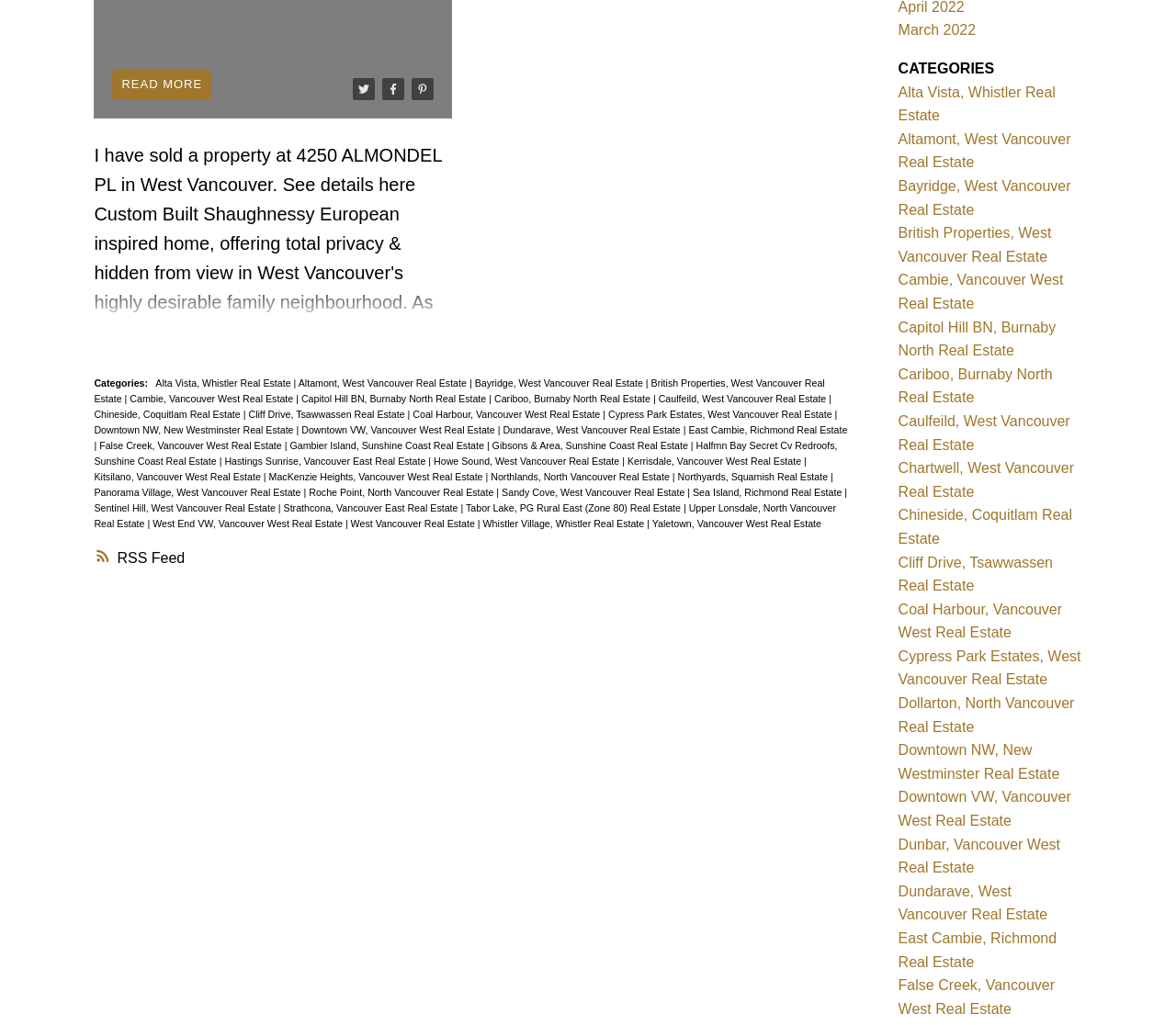Find the bounding box coordinates for the element that must be clicked to complete the instruction: "Browse properties in Alta Vista, Whistler". The coordinates should be four float numbers between 0 and 1, indicated as [left, top, right, bottom].

[0.132, 0.368, 0.25, 0.379]